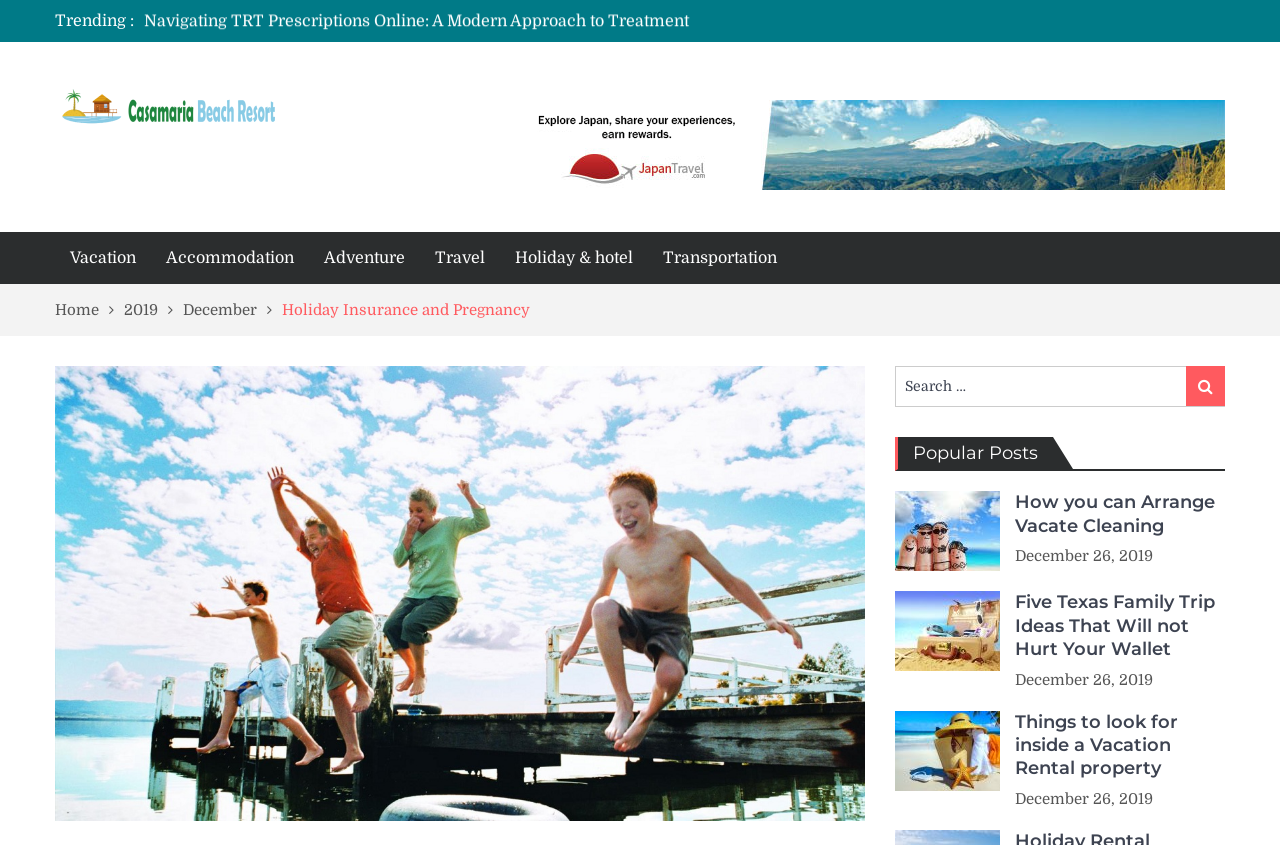Given the content of the image, can you provide a detailed answer to the question?
What is the date of the third popular post?

The popular posts section is located in the middle of the webpage and lists several articles. The third popular post is dated 'December 26, 2019'.